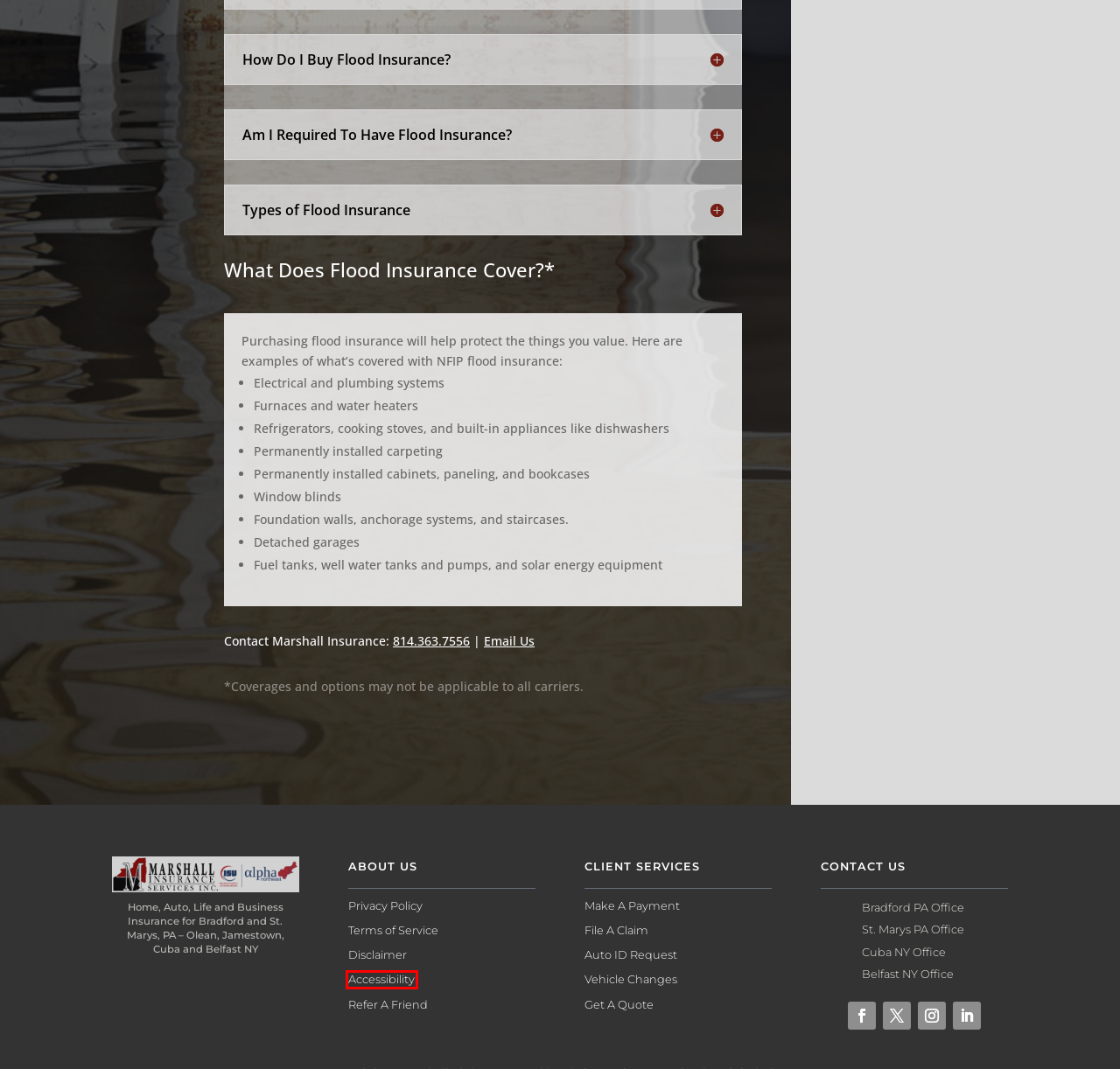You have been given a screenshot of a webpage, where a red bounding box surrounds a UI element. Identify the best matching webpage description for the page that loads after the element in the bounding box is clicked. Options include:
A. Contact Us | Marshall Insurance Services | Bradford PA
B. Contact Us | Marshall Insurance Services | Lawrence Dye Insurance | Cuba NY
C. Contact Us | Marshall Insurance Services | Hasper & Dye Insurance | Belfast NY
D. Contact Us | Marshall Insurance Services | St Marys PA
E. Make Insurance Payment Online | St. Marys, Bradford PA | Olean NY
F. File Insurance Claim Online | St. Marys, Bradford PA | Olean NY
G. Accessibility Statement | Marshall Insurance Services Bradford & St. Marys PA
H. Vehicle Change Online | St. Marys, Bradford PA | Olean NY

G